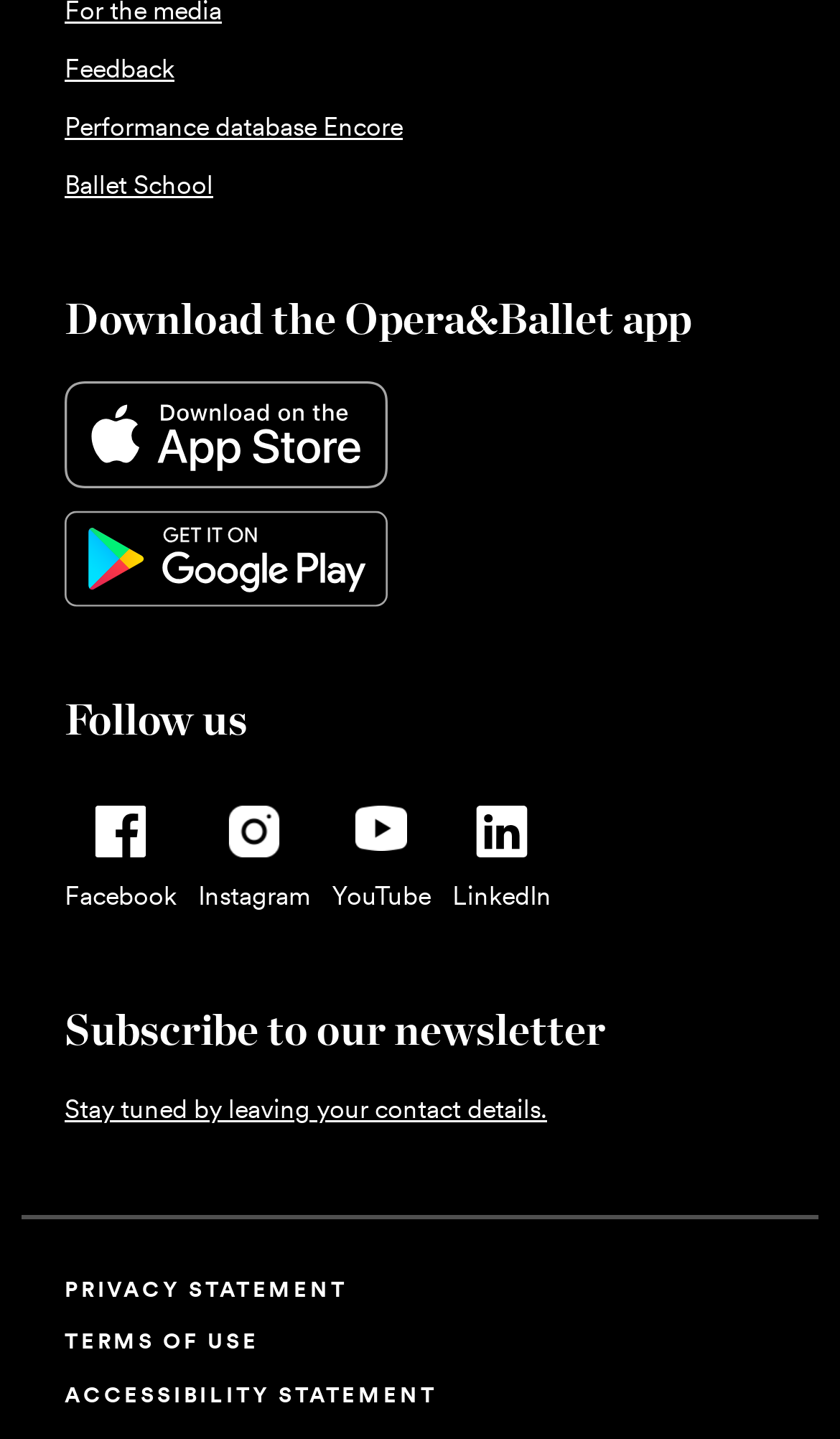Locate the bounding box coordinates of the clickable region to complete the following instruction: "Select slide 2."

None